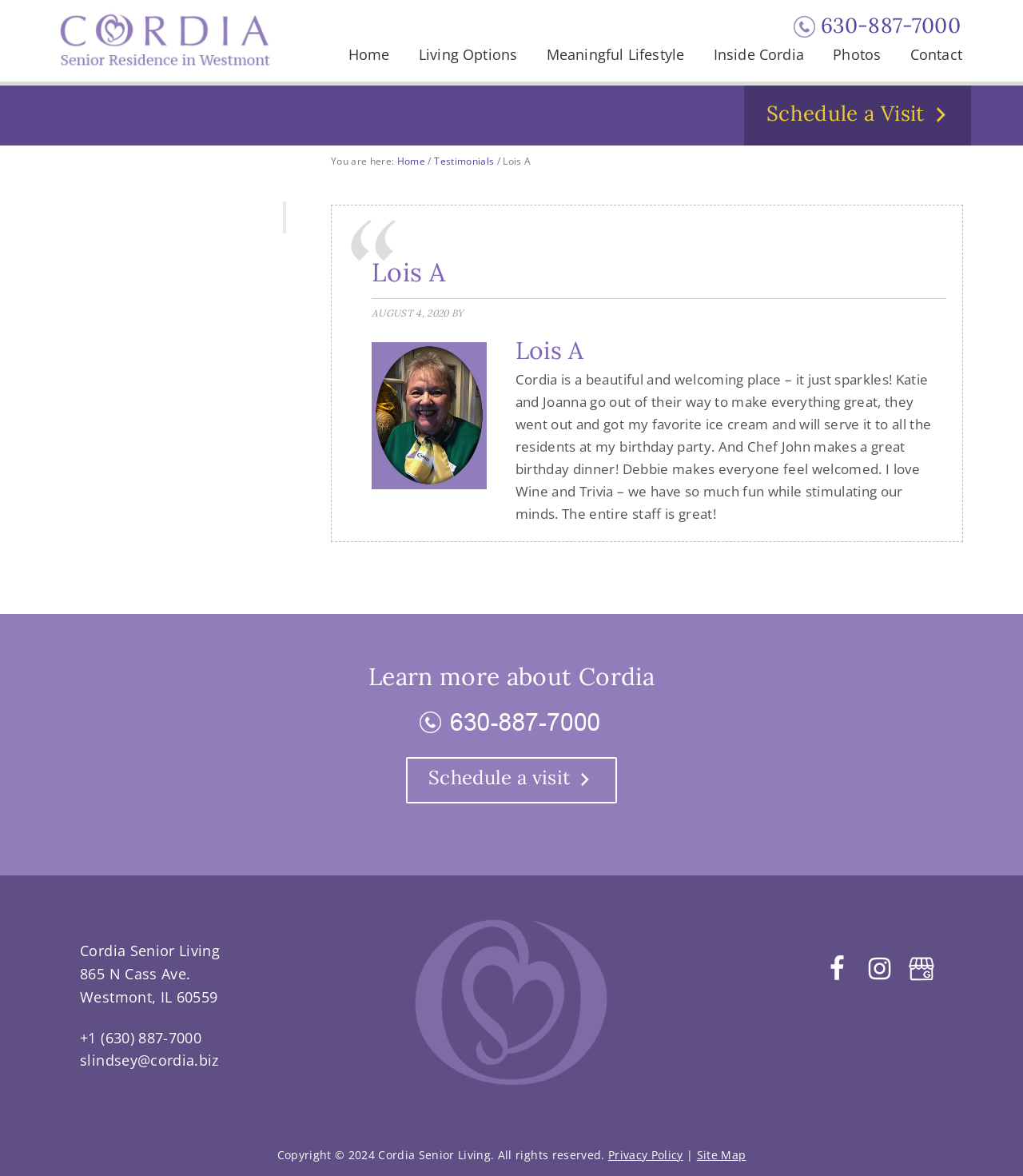Identify the bounding box coordinates for the region of the element that should be clicked to carry out the instruction: "View the 'Photos' page". The bounding box coordinates should be four float numbers between 0 and 1, i.e., [left, top, right, bottom].

[0.802, 0.039, 0.874, 0.063]